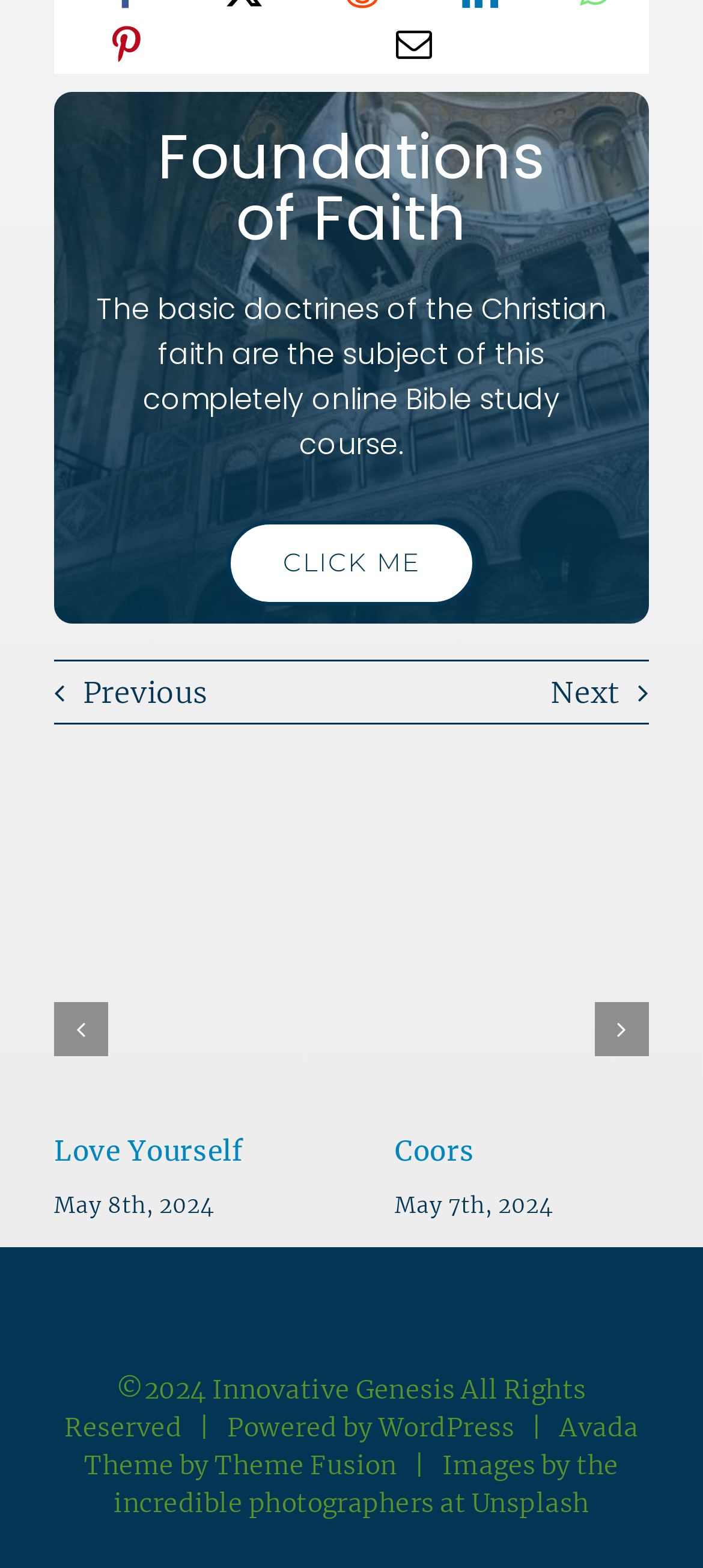Who is the theme provider of the website?
By examining the image, provide a one-word or phrase answer.

Theme Fusion